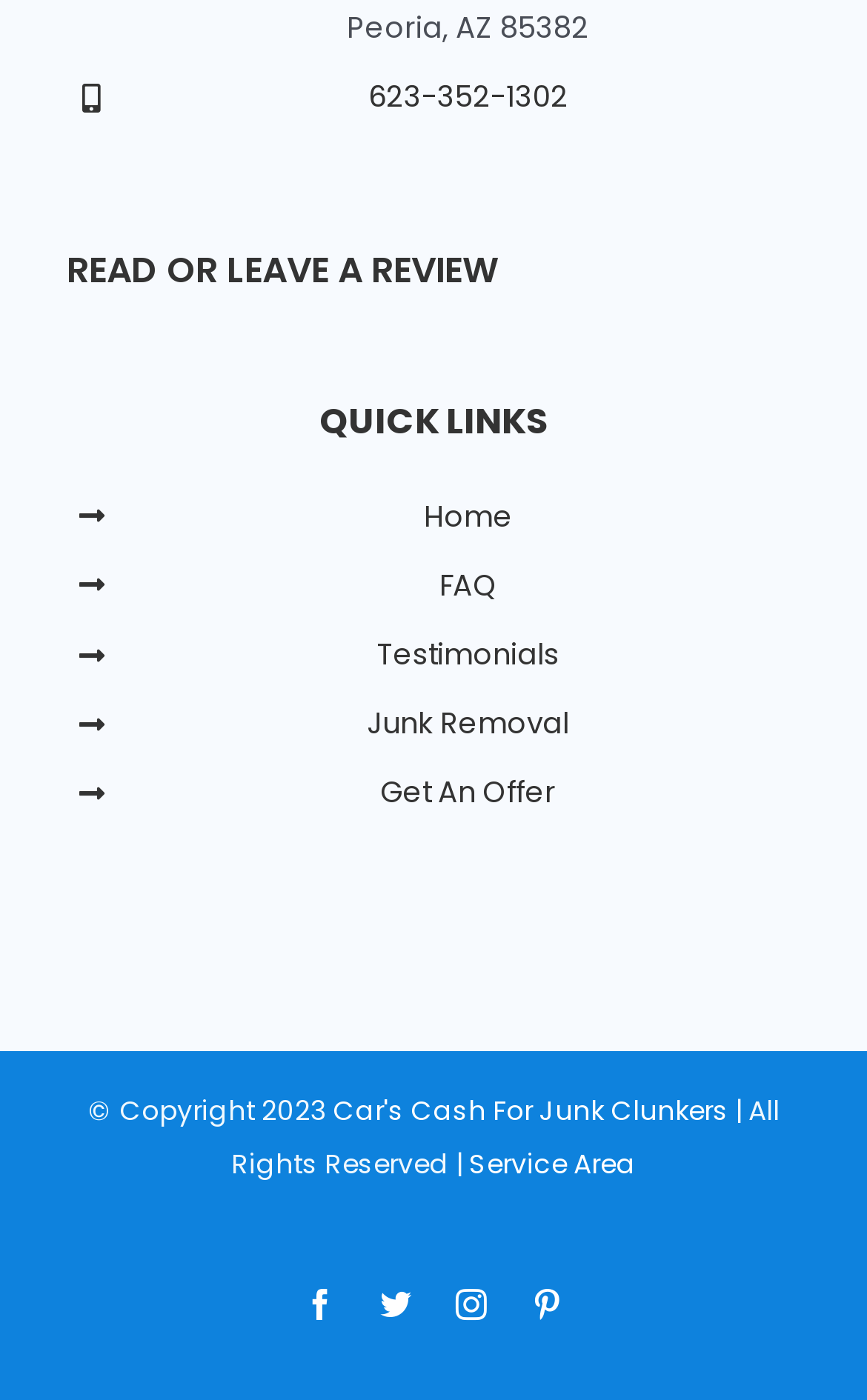Use a single word or phrase to respond to the question:
What is the service area of the junk car removal company?

Salome AZ